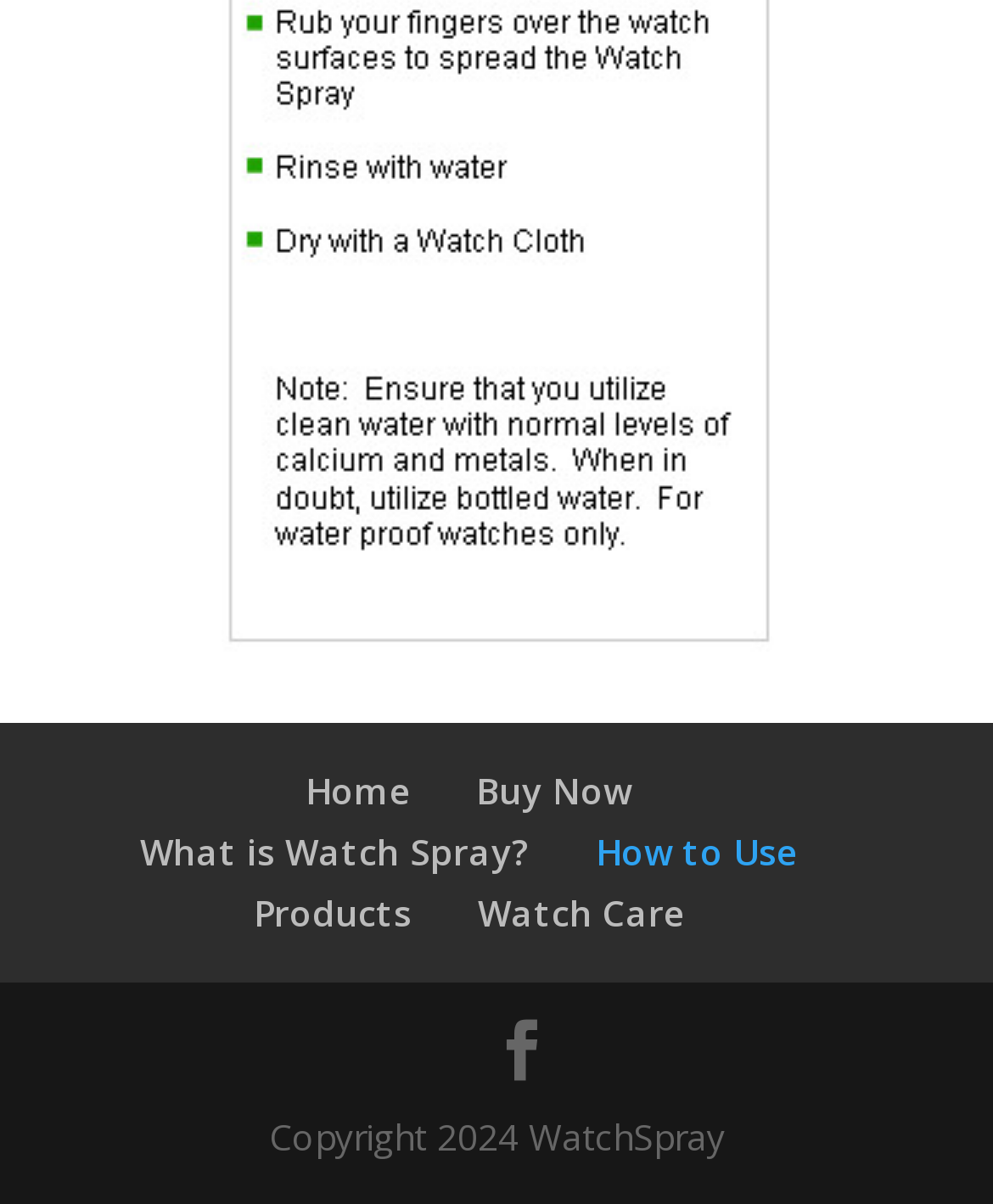How many links are there on the webpage?
Refer to the screenshot and deliver a thorough answer to the question presented.

There are 7 links on the webpage, including 'Home', 'Buy Now', 'What is Watch Spray?', 'How to Use', 'Products', 'Watch Care', and an icon link with OCR text ''.